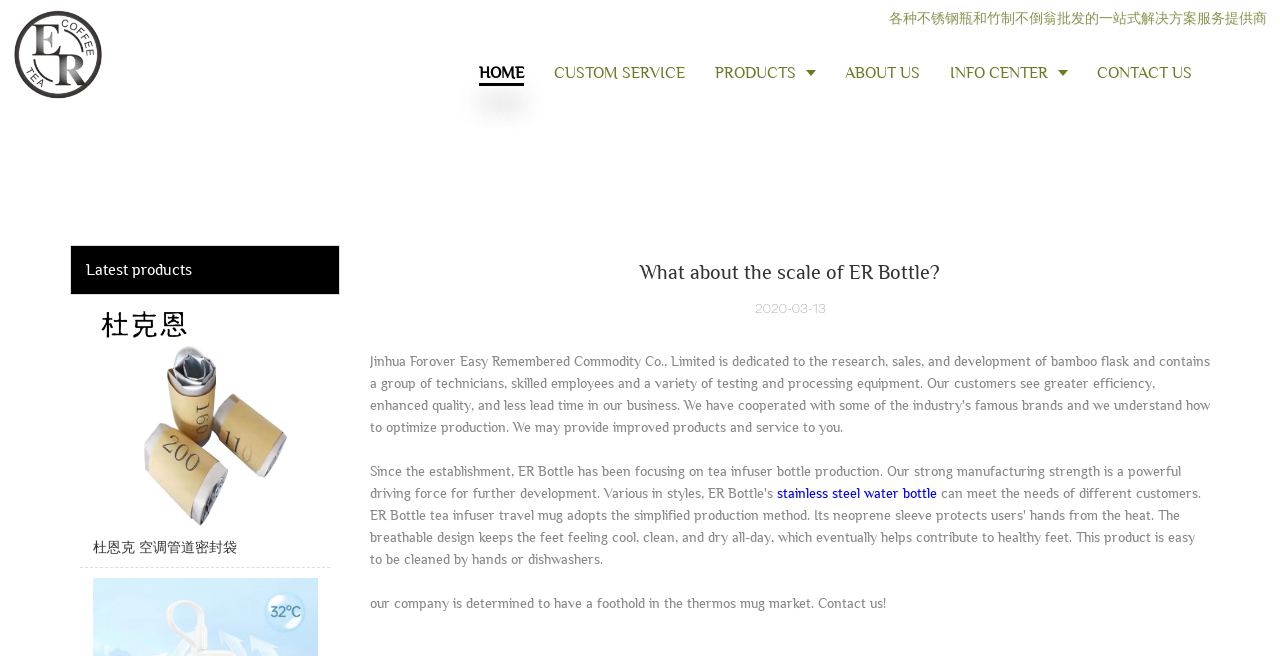How many main navigation links are on the webpage?
Provide a one-word or short-phrase answer based on the image.

6